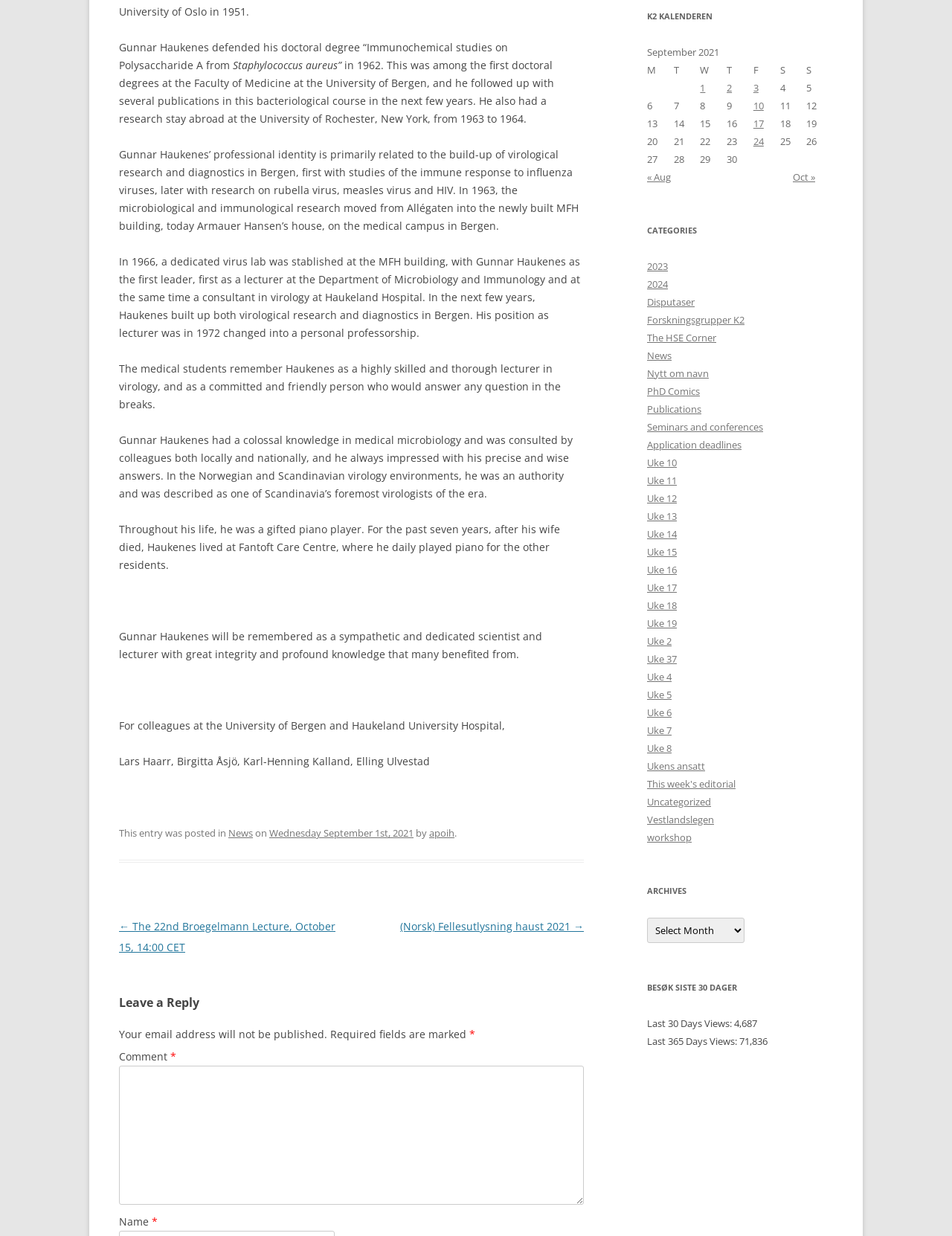Please specify the bounding box coordinates in the format (top-left x, top-left y, bottom-right x, bottom-right y), with values ranging from 0 to 1. Identify the bounding box for the UI component described as follows: (Norsk) Fellesutlysning haust 2021 →

[0.42, 0.744, 0.613, 0.755]